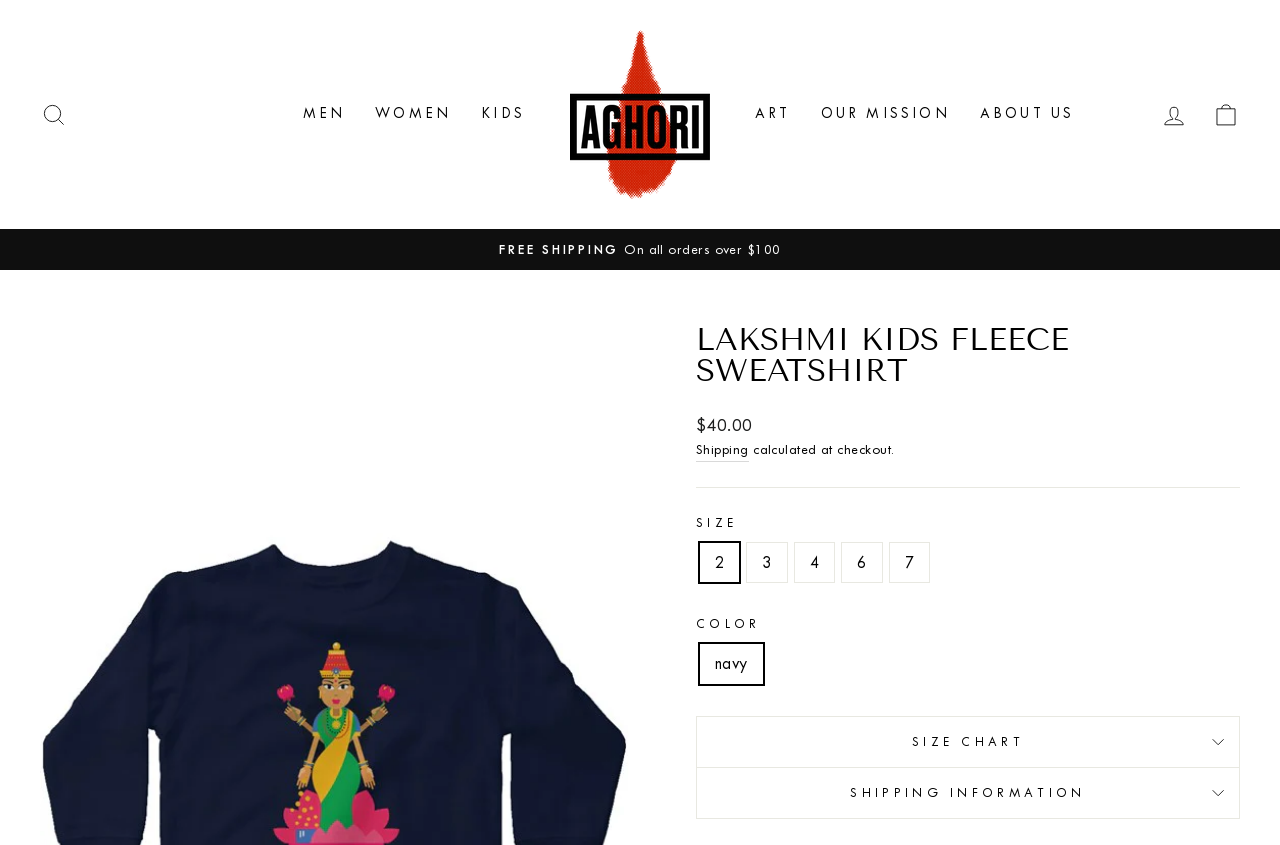What is the text above the product image?
Give a thorough and detailed response to the question.

I found the text above the product image by looking at the section above the product image, where it says 'FREE SHIPPING On all orders over $100'.